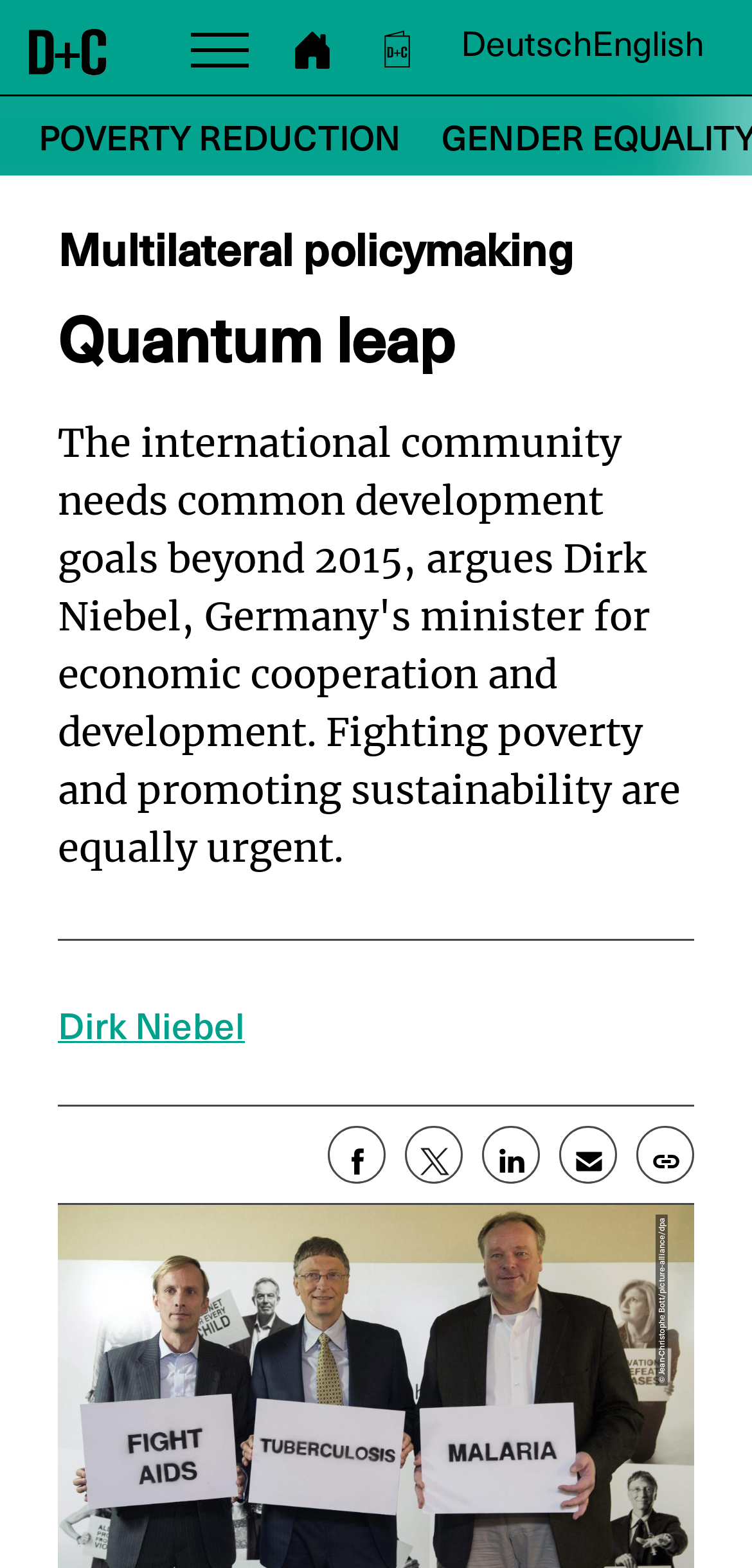Identify the bounding box coordinates for the UI element described by the following text: "Poverty reduction". Provide the coordinates as four float numbers between 0 and 1, in the format [left, top, right, bottom].

[0.051, 0.062, 0.533, 0.112]